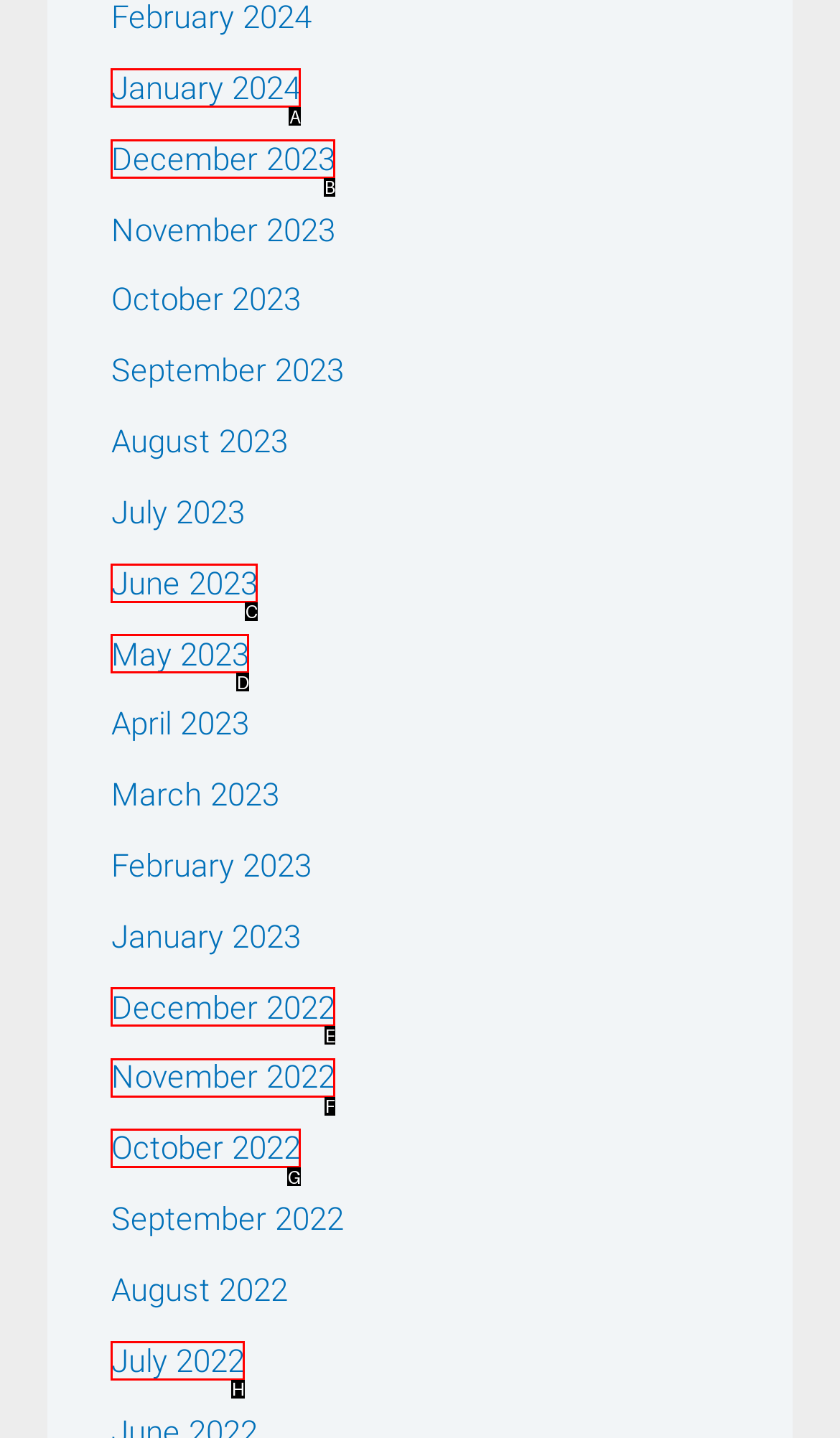From the options provided, determine which HTML element best fits the description: December 2022. Answer with the correct letter.

E